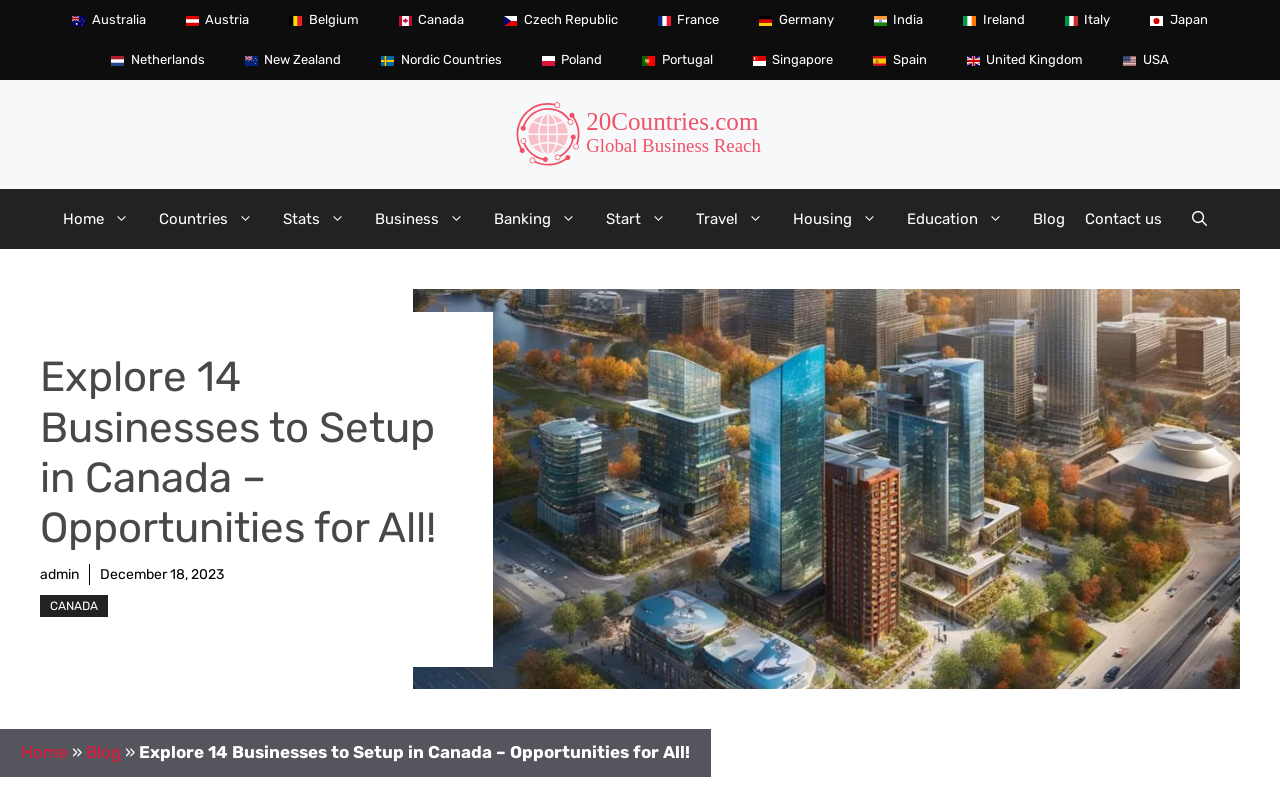Identify the bounding box coordinates for the UI element described as: "Canada". The coordinates should be provided as four floats between 0 and 1: [left, top, right, bottom].

[0.031, 0.752, 0.084, 0.78]